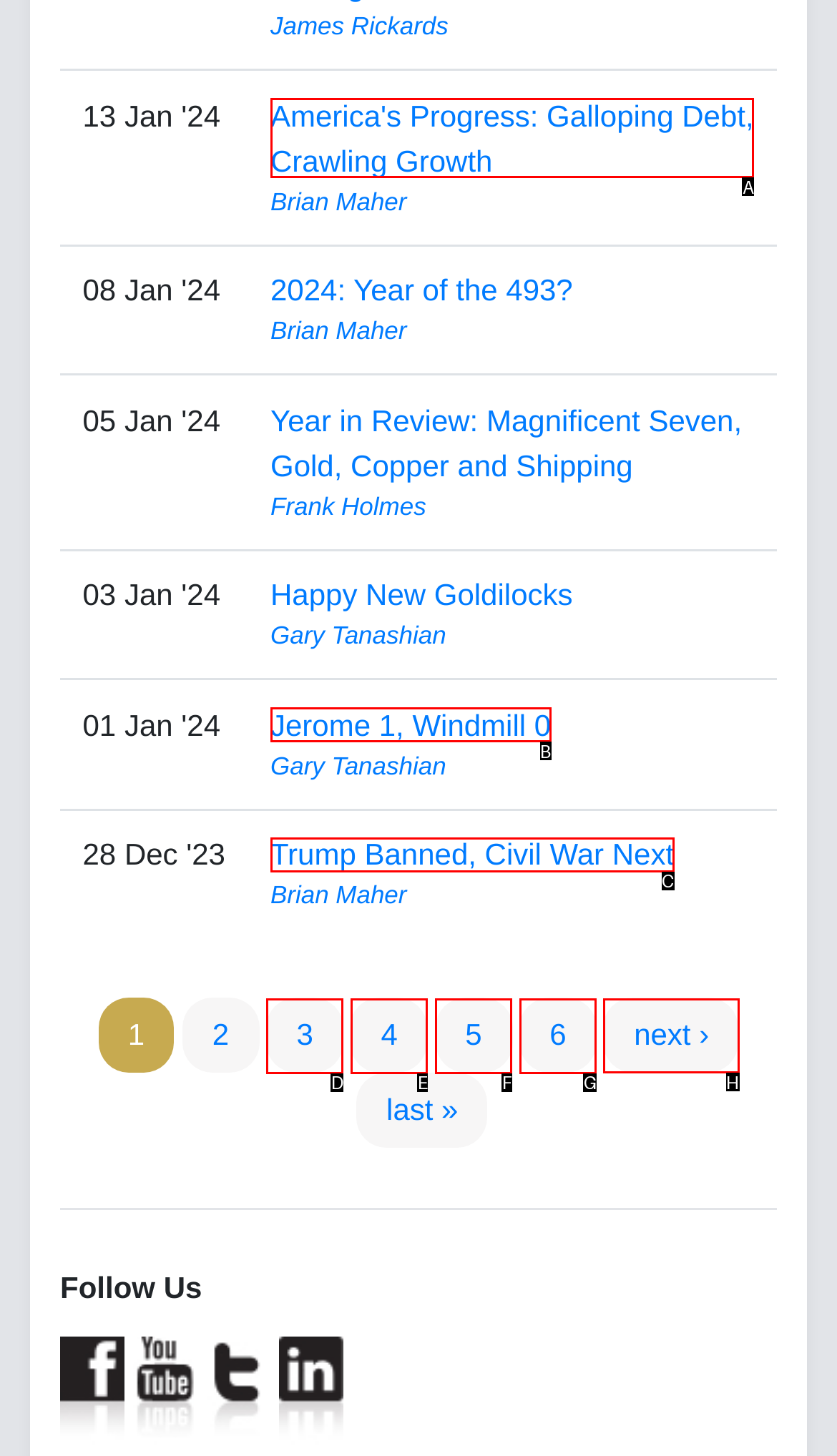Which UI element's letter should be clicked to achieve the task: View the next page
Provide the letter of the correct choice directly.

H